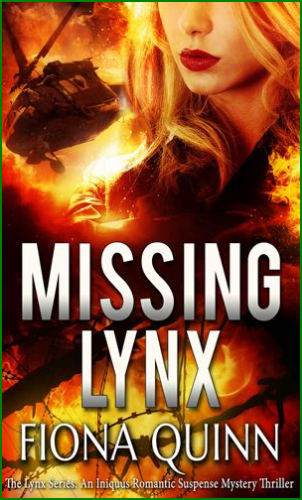Give a comprehensive caption that covers the entire image content.

The image features the captivating cover of "Missing Lynx," a thrilling novel written by Fiona Quinn. The design prominently displays the title "MISSING LYNX" in bold, white letters, which stand out against a backdrop of fiery hues and dynamic imagery, evoking a sense of urgency and suspense. A mysterious woman with long, flowing hair, partially obscured in shadow, adds an alluring element to the cover, hinting at the intricate character dynamics within the narrative. In the background, dramatic scenes suggest themes of action and intrigue, while a helicopter silhouetted against the flames further intensifies the dramatic flair. The subtitle indicates it is part of "The Lynx Series," categorized as an Iniquus Romantic Suspense Mystery Thriller, promising readers a blend of romance and adrenaline-fueled adventure.